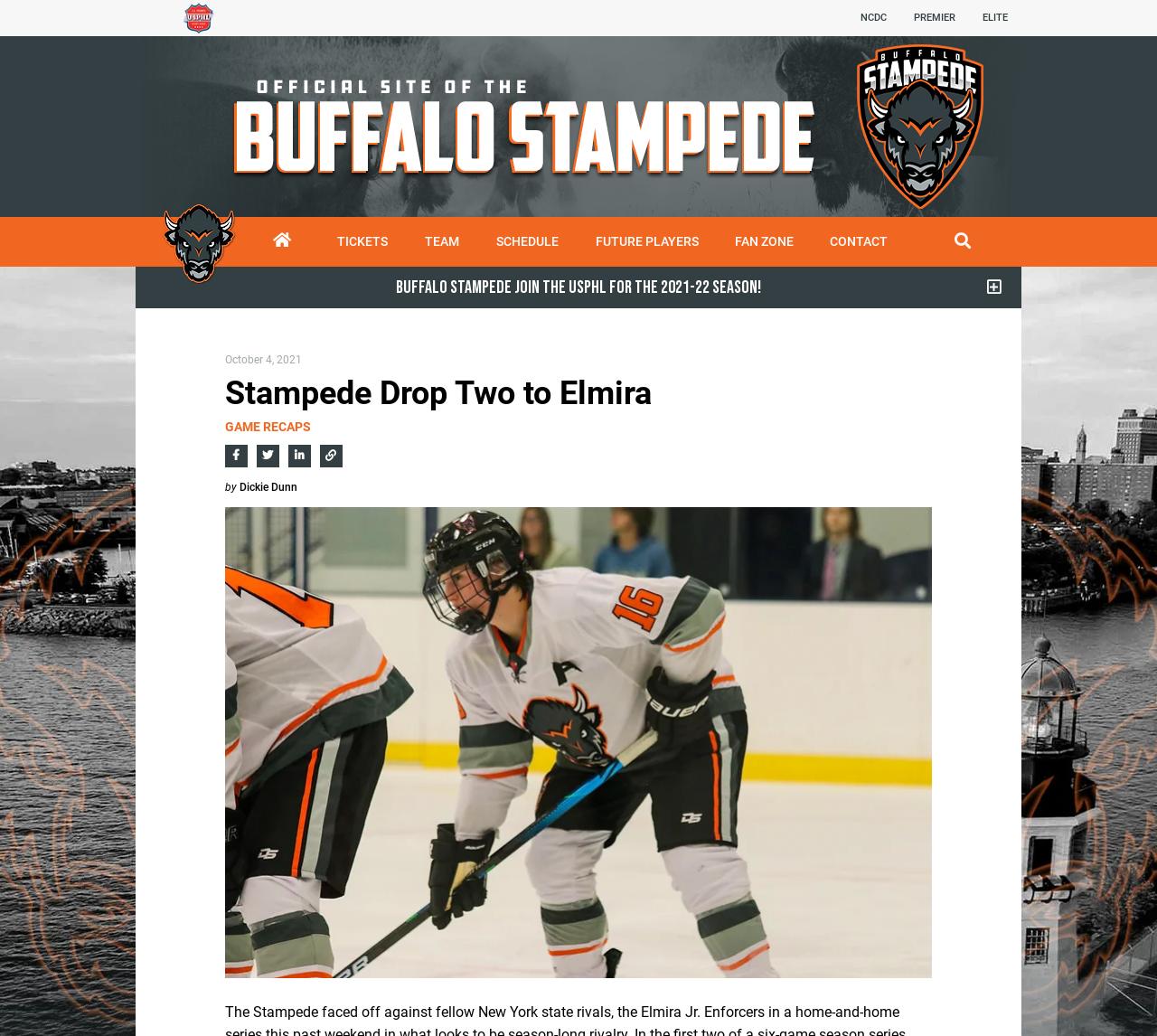Predict the bounding box coordinates for the UI element described as: "ELITE". The coordinates should be four float numbers between 0 and 1, presented as [left, top, right, bottom].

[0.837, 0.004, 0.883, 0.031]